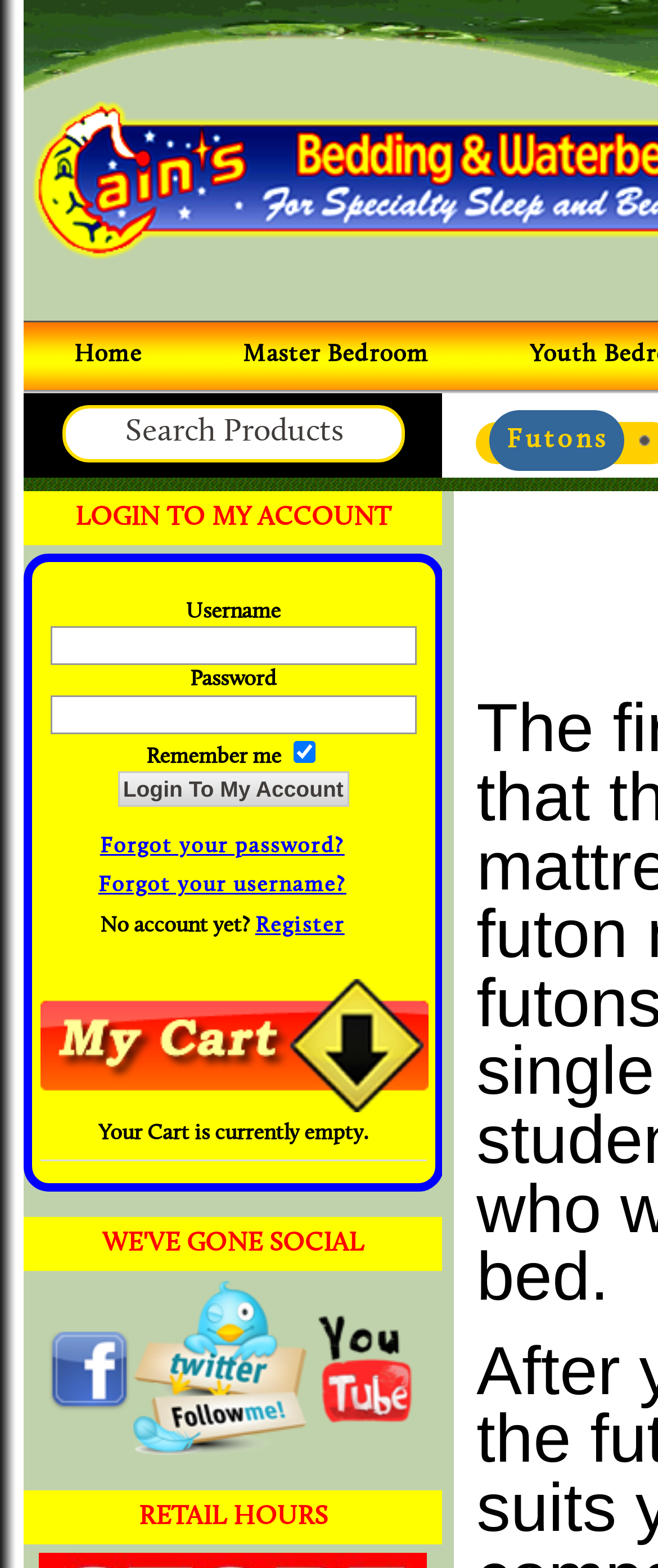Find the bounding box coordinates of the area to click in order to follow the instruction: "Register".

[0.388, 0.583, 0.524, 0.597]